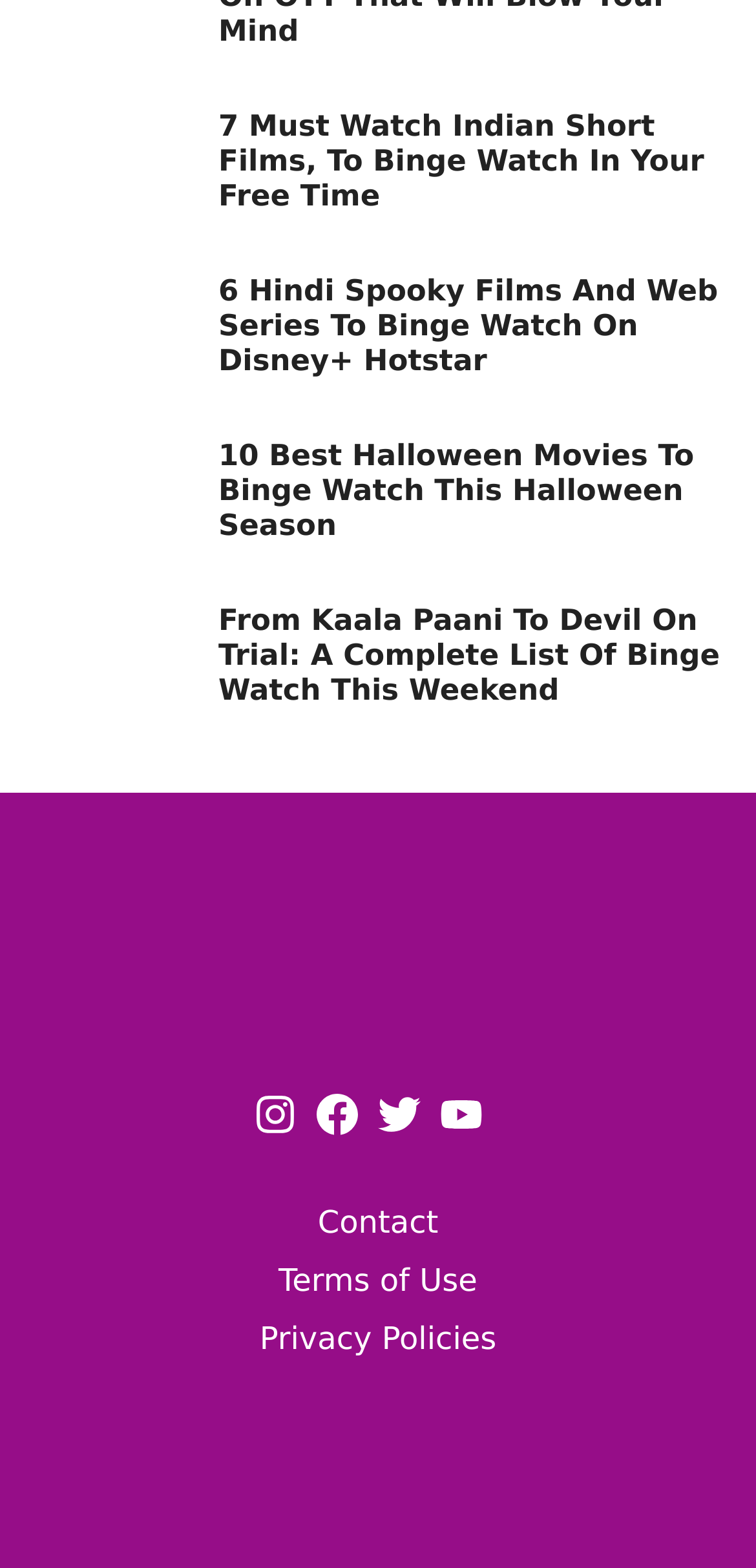How many social media icons are in the footer?
Using the image as a reference, answer the question in detail.

In the footer section of the webpage, there are four link elements with the description 'Footer Social Icon', which are likely social media icons. These elements have bounding box coordinates [0.336, 0.697, 0.392, 0.724], [0.418, 0.697, 0.474, 0.724], [0.5, 0.697, 0.556, 0.724], and [0.582, 0.697, 0.638, 0.724].